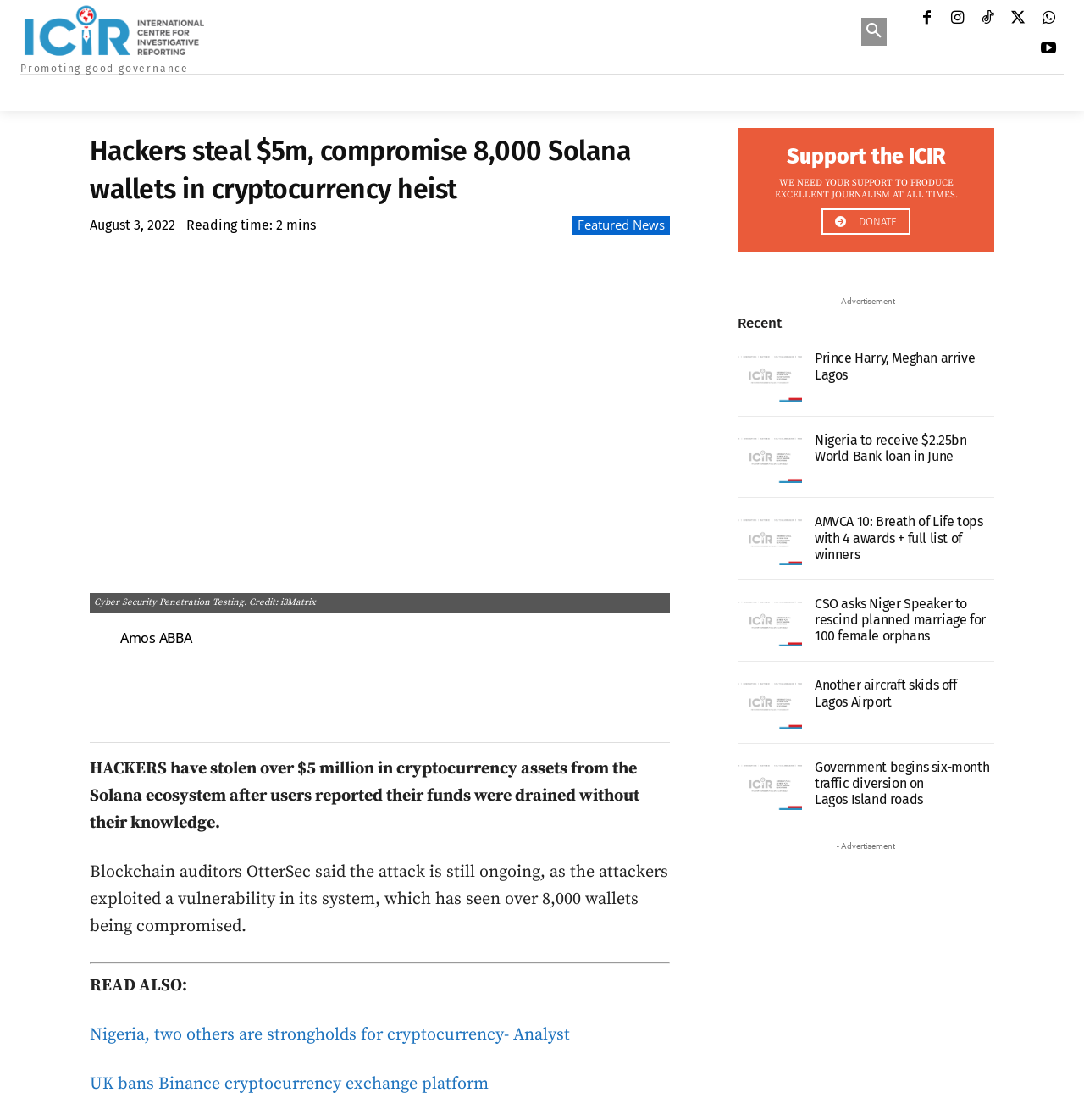Determine the bounding box coordinates of the region I should click to achieve the following instruction: "Check Save my name, email, and website in this browser for the next time I comment". Ensure the bounding box coordinates are four float numbers between 0 and 1, i.e., [left, top, right, bottom].

None